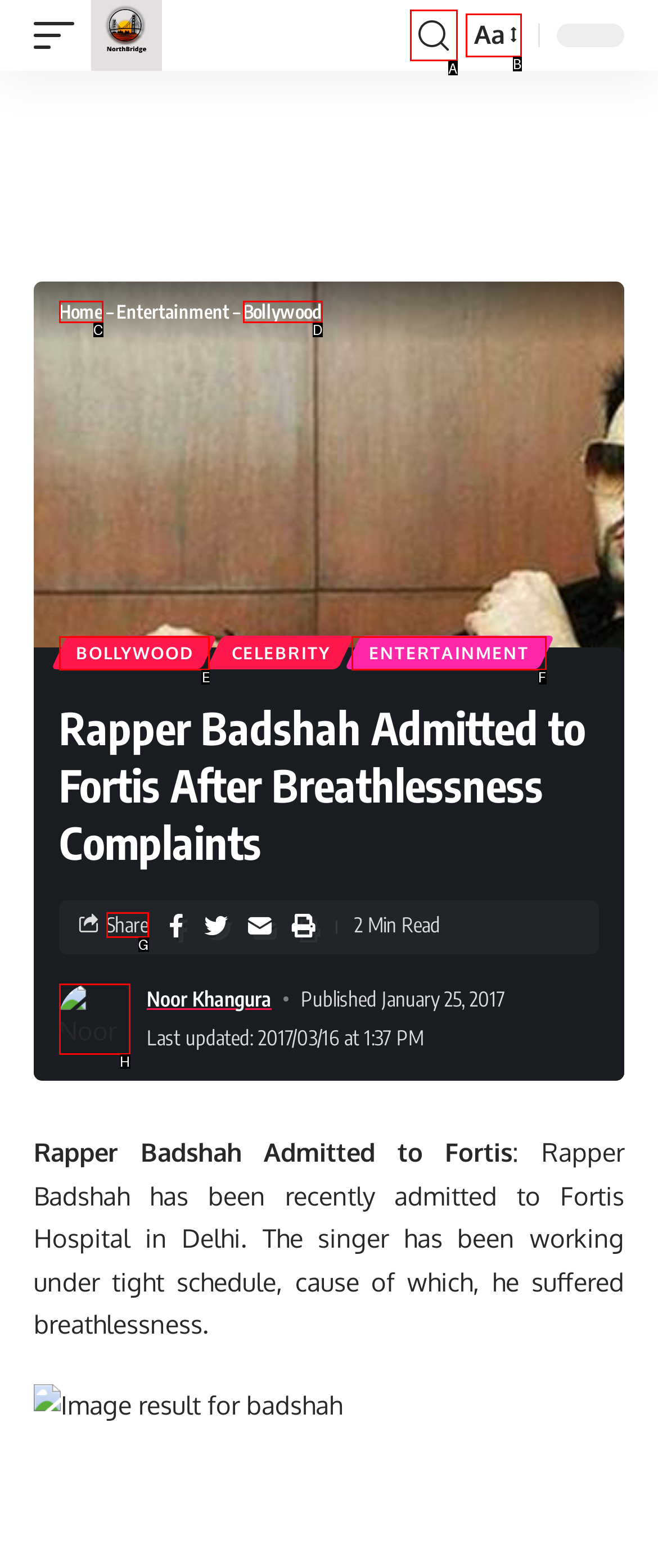Identify the HTML element to click to fulfill this task: Share the article
Answer with the letter from the given choices.

G